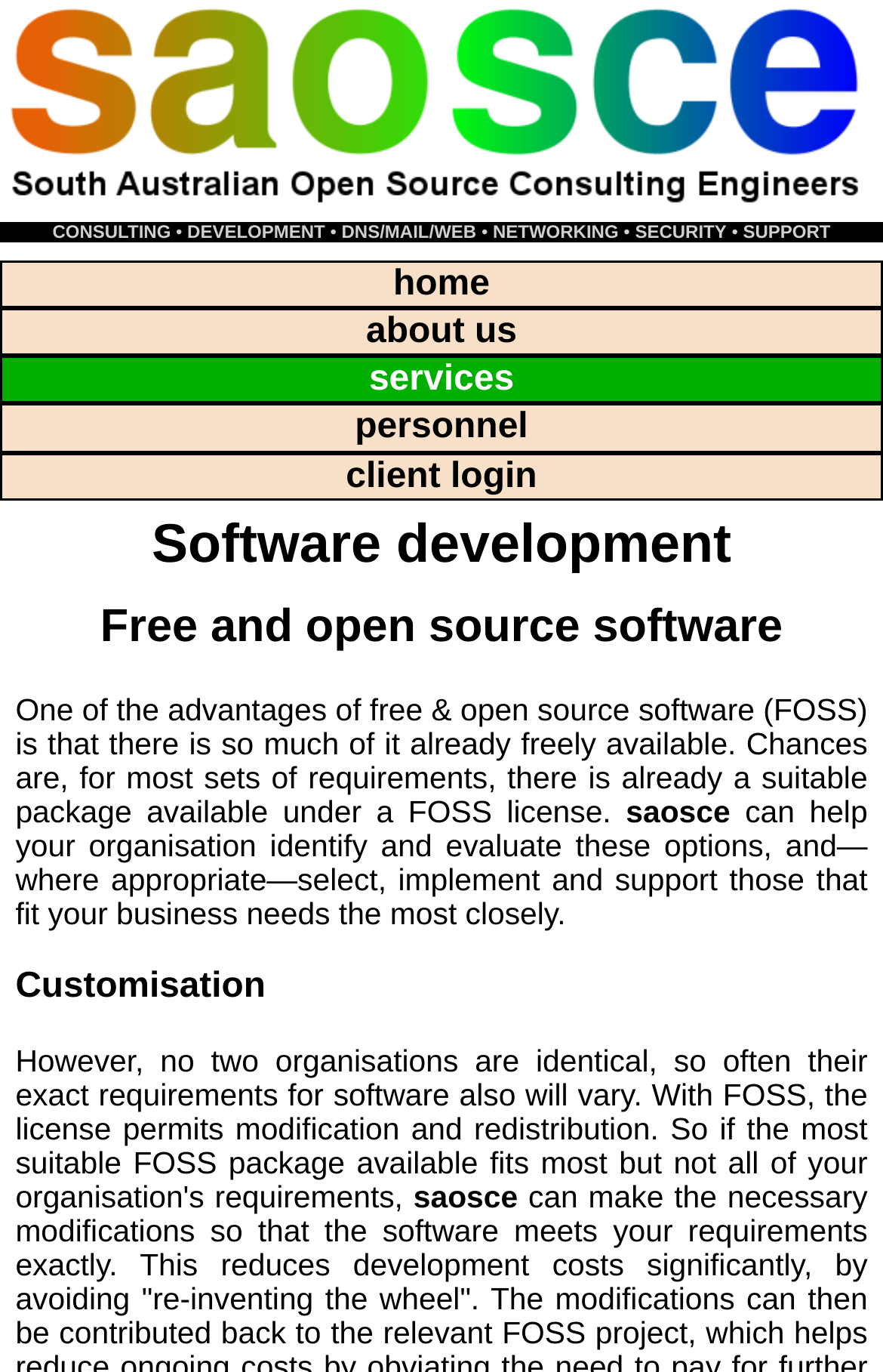Please identify the bounding box coordinates of the element's region that should be clicked to execute the following instruction: "Click on SECURITY". The bounding box coordinates must be four float numbers between 0 and 1, i.e., [left, top, right, bottom].

[0.719, 0.162, 0.823, 0.176]